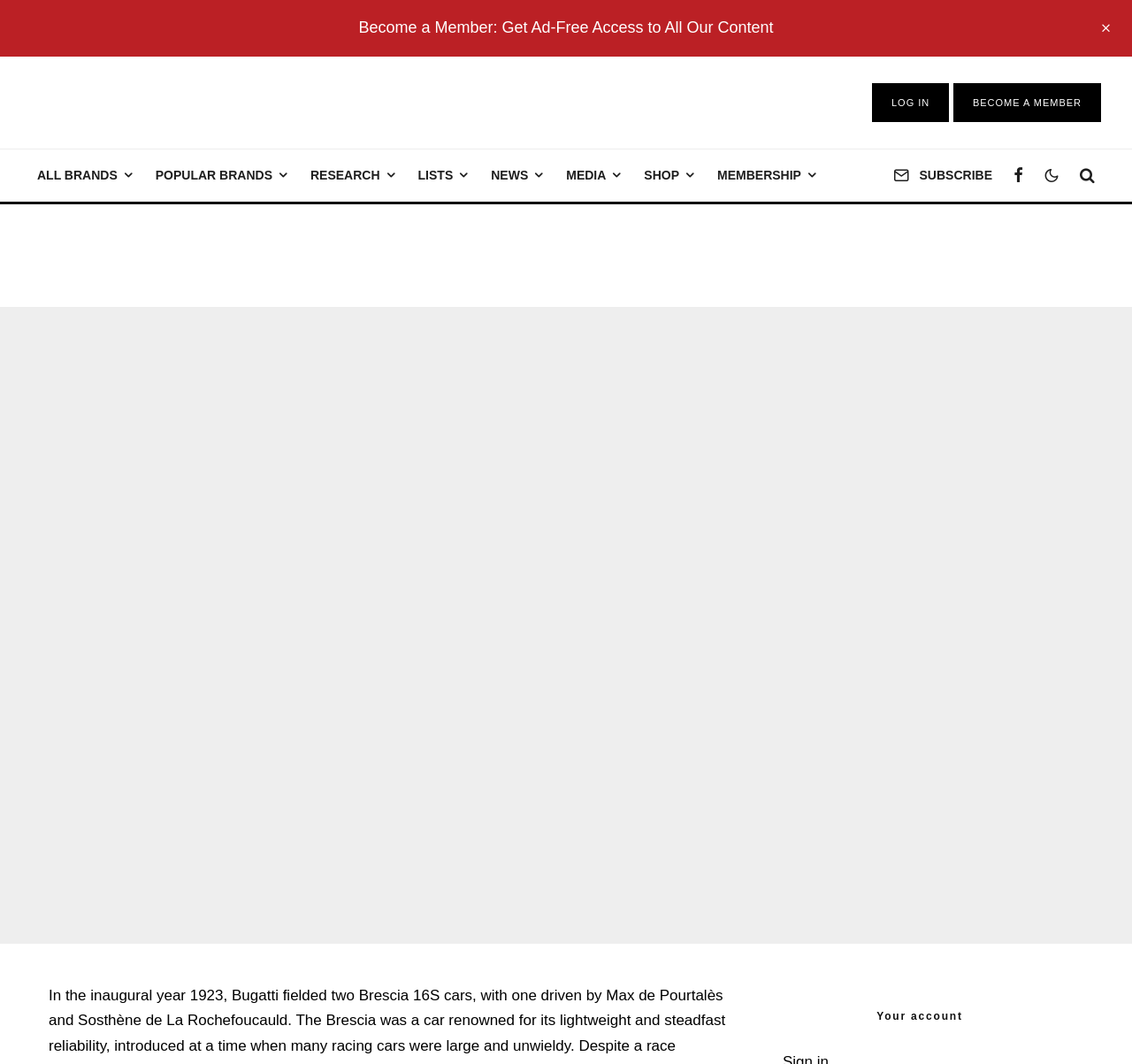What is the name of the event mentioned in the article 'Bugatti at the 24 hours of Le Mans'?
Answer the question with a detailed explanation, including all necessary information.

I found the answer by looking at the link element '24 Hours of Le Mans' which is a sibling of the heading 'Bugatti at the 24 hours of Le Mans'.